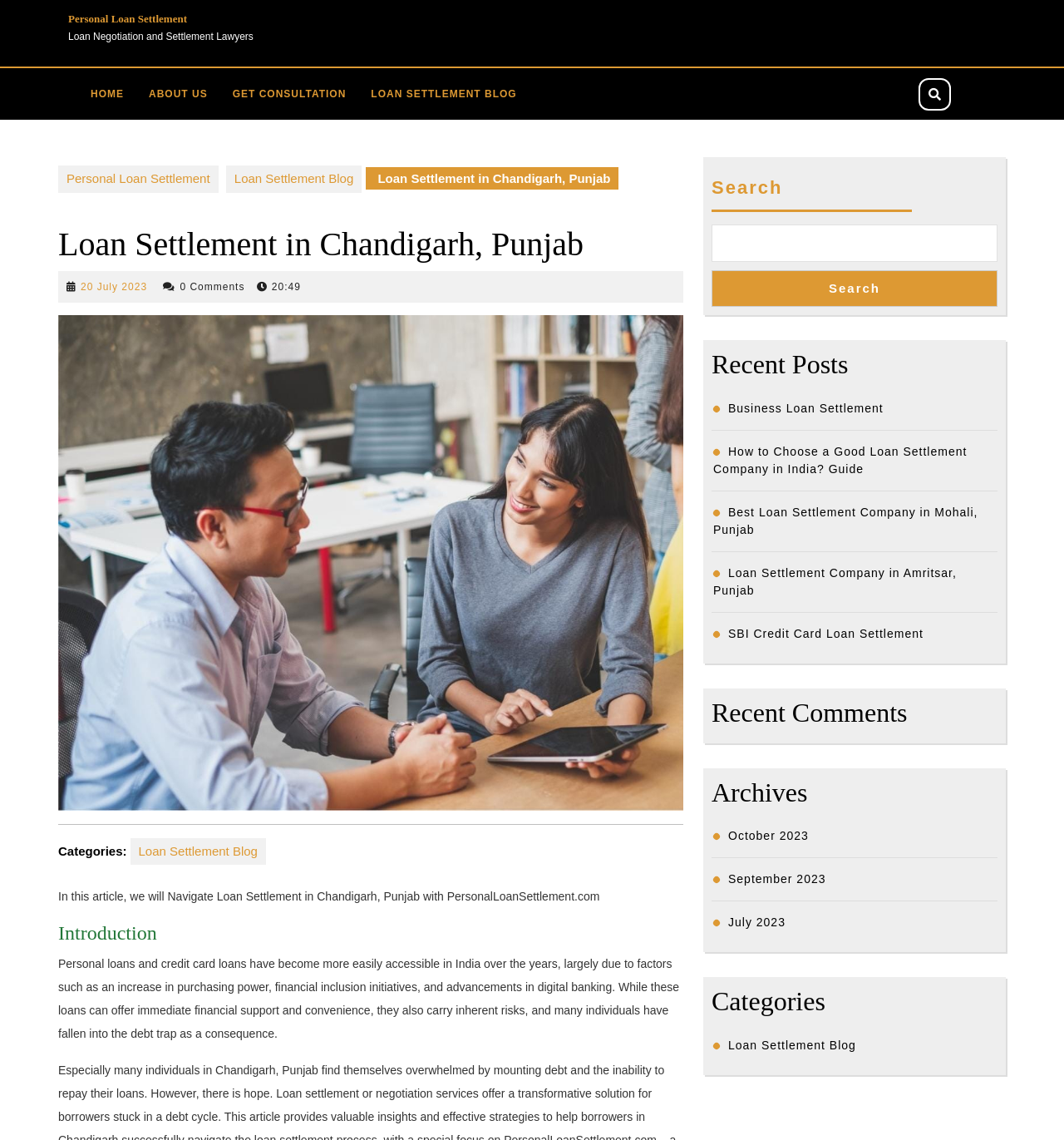Identify the bounding box coordinates for the element you need to click to achieve the following task: "View the Archives for July 2023". Provide the bounding box coordinates as four float numbers between 0 and 1, in the form [left, top, right, bottom].

[0.684, 0.803, 0.738, 0.815]